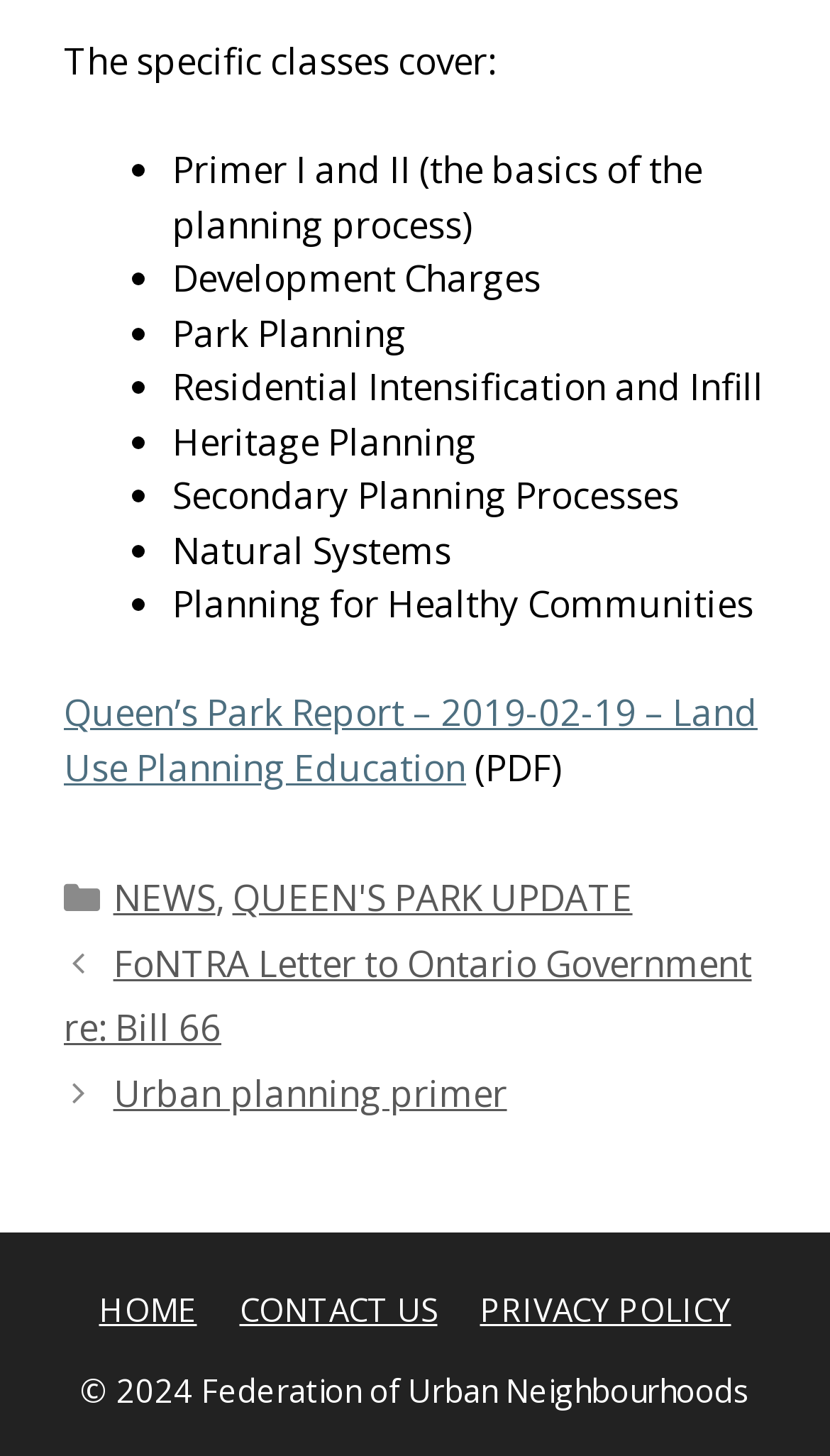Please locate the clickable area by providing the bounding box coordinates to follow this instruction: "Share this story on Facebook".

None